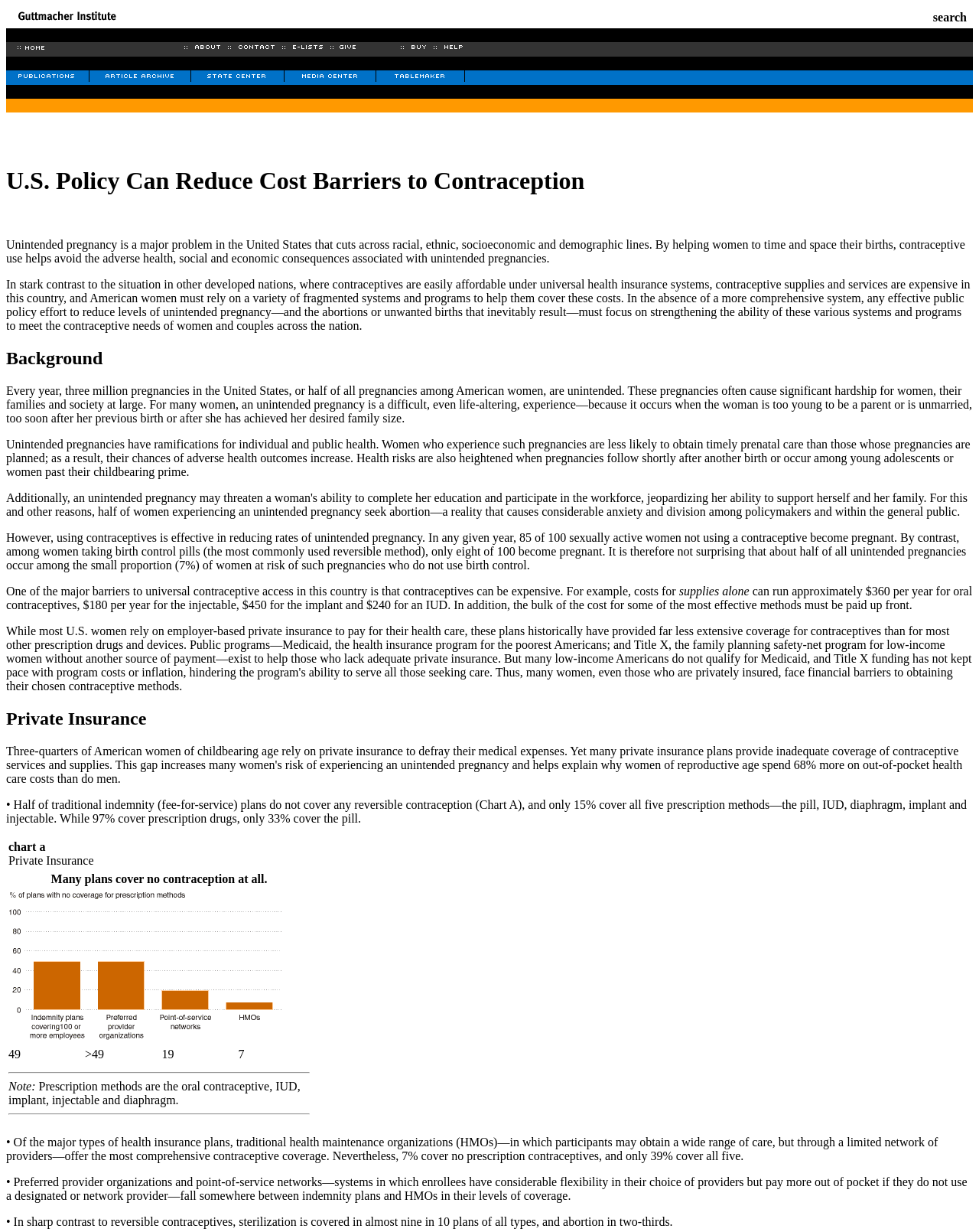Given the element description "aria-label="Facebook"", identify the bounding box of the corresponding UI element.

None